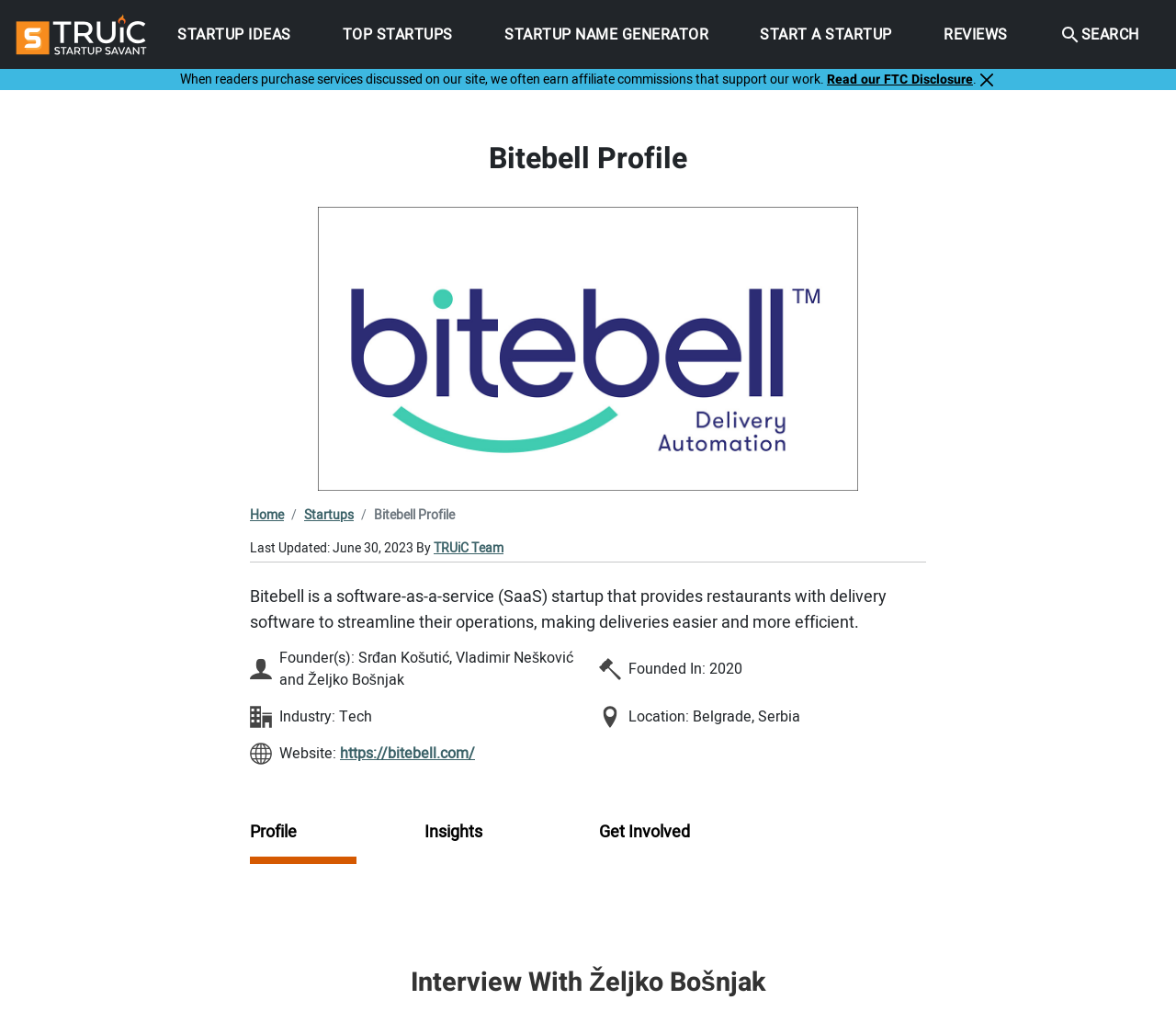What industry does Bitebell operate in?
Please answer the question with a detailed and comprehensive explanation.

I found the answer by examining the section that describes the startup's details, where it says 'Industry: Tech' next to an 'Industry Icon'.